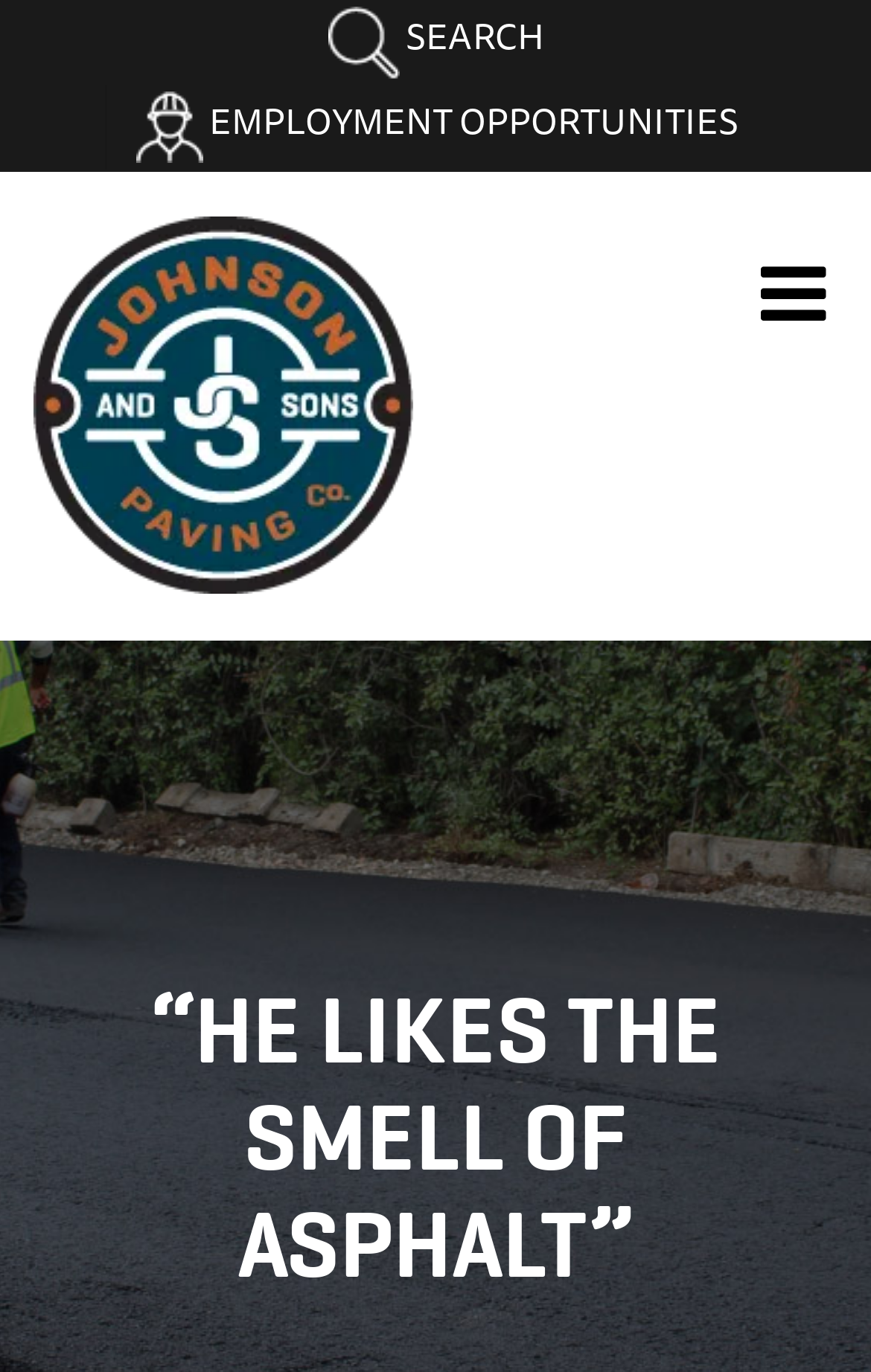What is the secondary menu?
Identify the answer in the screenshot and reply with a single word or phrase.

SEARCH, EMPLOYMENT OPPORTUNITIES